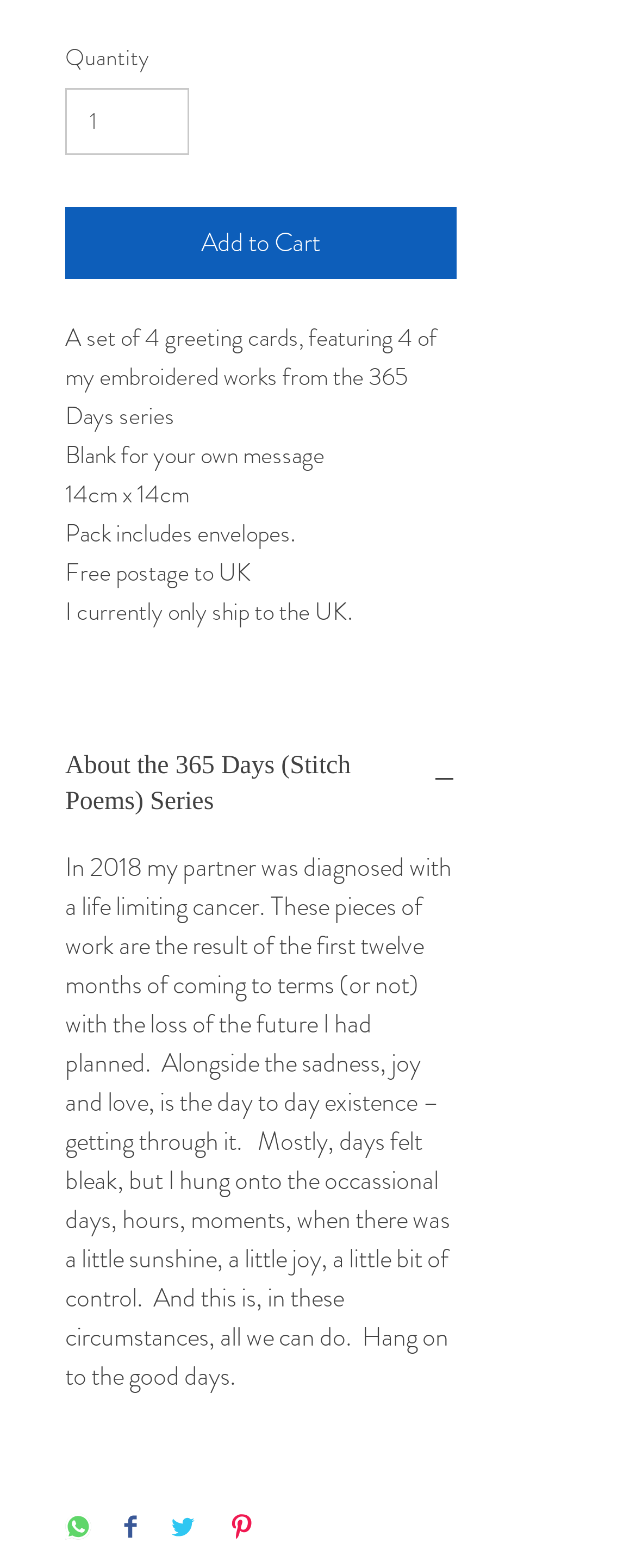Use a single word or phrase to respond to the question:
What is the size of the greeting cards?

14cm x 14cm